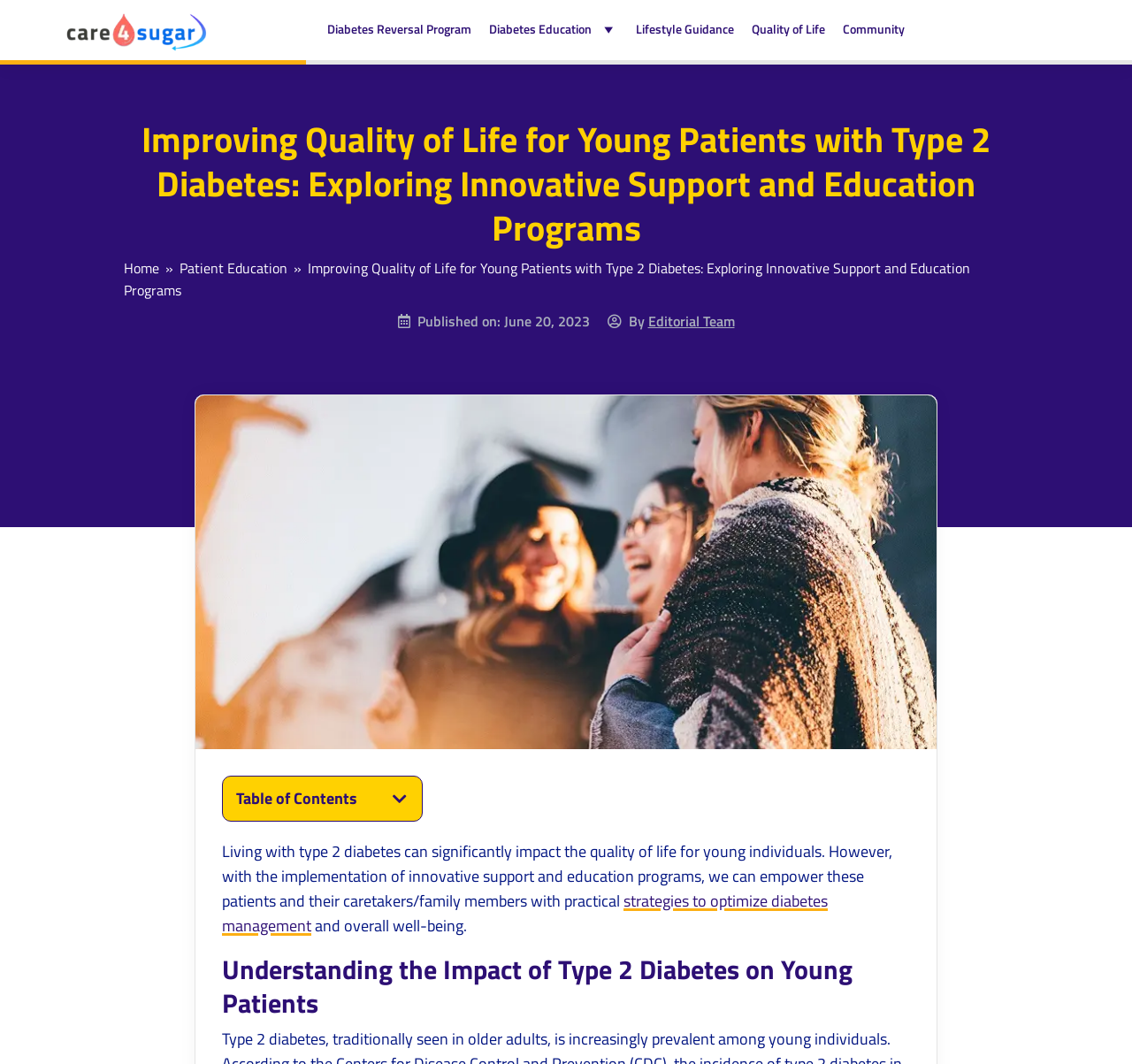Please identify the bounding box coordinates of the clickable area that will allow you to execute the instruction: "Click the 'Editorial Team' link".

[0.572, 0.292, 0.649, 0.312]